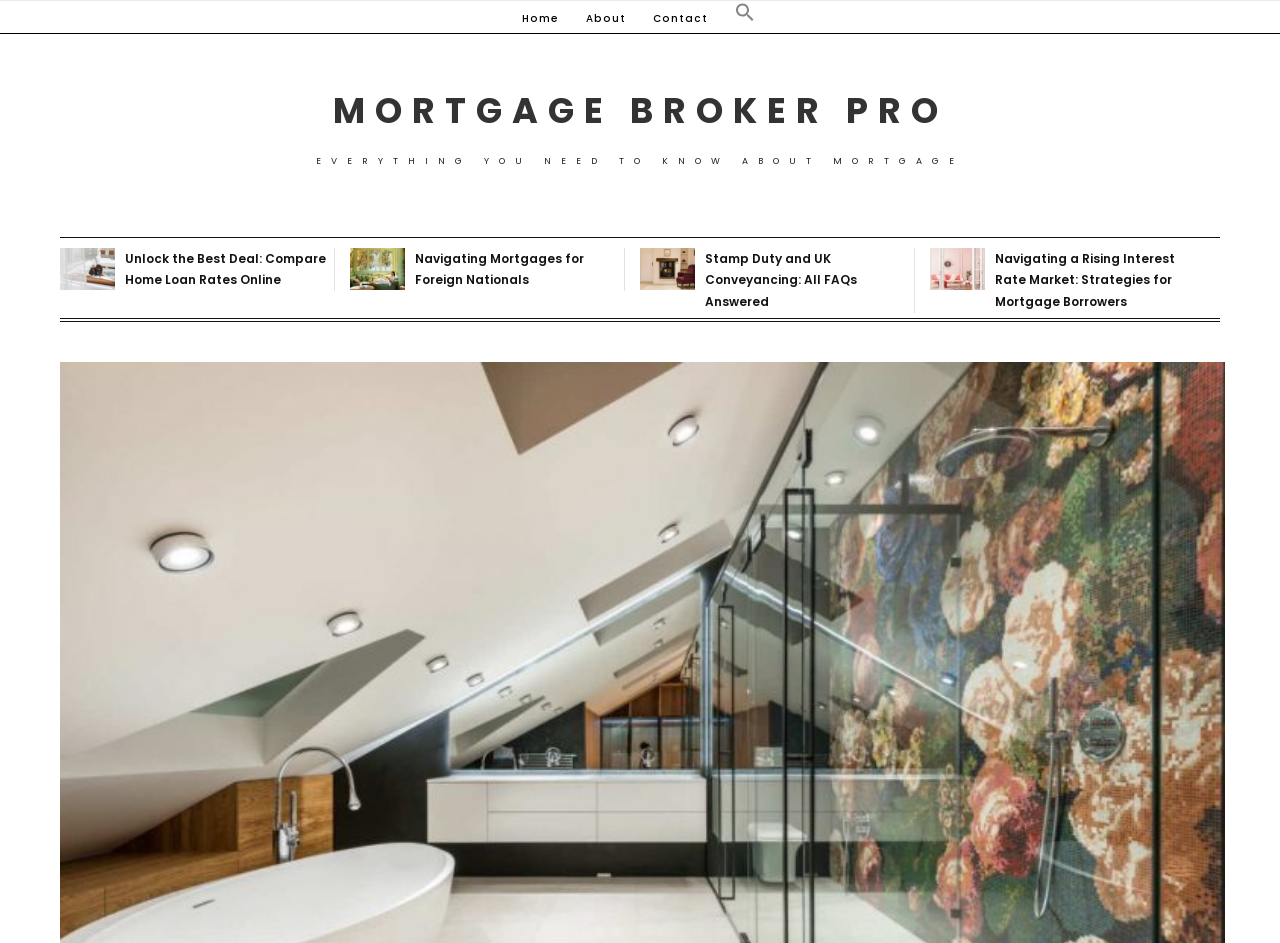Generate a thorough caption detailing the webpage content.

This webpage is about Mortgage Broker PRO, a mortgage brokerage service. At the top, there is a navigation menu with four links: "Home", "About", "Contact", and a "Search Icon Link" accompanied by a small search icon image. Below the navigation menu, the company's name "MORTGAGE BROKER PRO" is displayed prominently in a large font.

On the left side of the page, there is a section with a heading "EVERYTHING YOU NEED TO KNOW ABOUT MORTGAGE". Below this heading, there are four links with accompanying images, each describing a different aspect of mortgage services. The links are "Compare Home Loan Rates Online", "Navigating Mortgages for Foreign Nationals", "Stamp Duty and UK Conveyancing", and "Navigating a Rising Interest Rate Market: Strategies for Mortgage Borrowers". Each link has a corresponding image and a brief descriptive text.

The main content of the page appears to be focused on providing information and resources related to mortgage services, with a emphasis on guiding users through the process of obtaining a mortgage. The page also seems to be promoting the company's services, with a sense of urgency and importance, as hinted by the meta description which mentions the sudden loss of a breadwinner and the need for mortgage protection insurance.